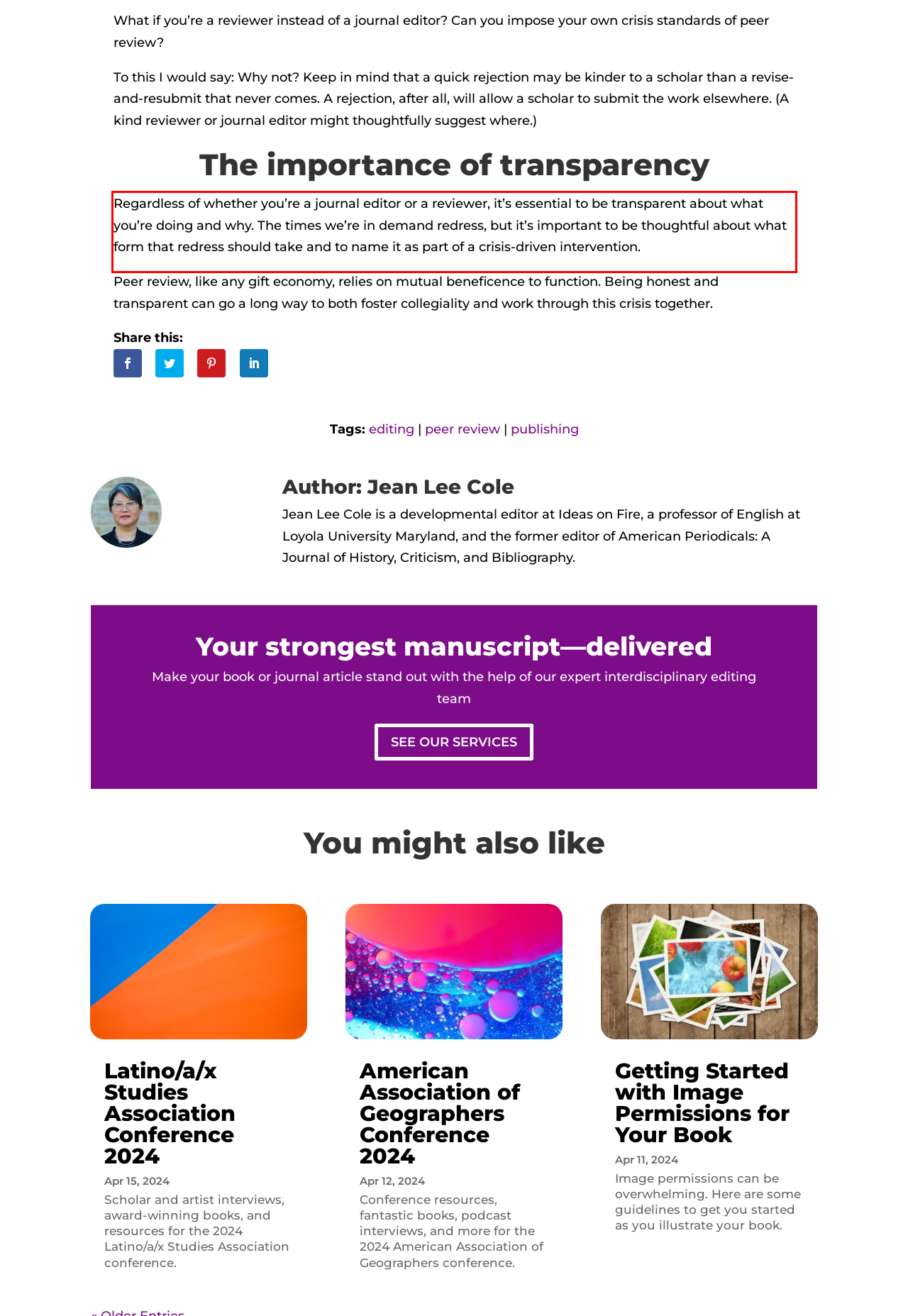Using the provided screenshot of a webpage, recognize and generate the text found within the red rectangle bounding box.

Regardless of whether you’re a journal editor or a reviewer, it’s essential to be transparent about what you’re doing and why. The times we’re in demand redress, but it’s important to be thoughtful about what form that redress should take and to name it as part of a crisis-driven intervention.